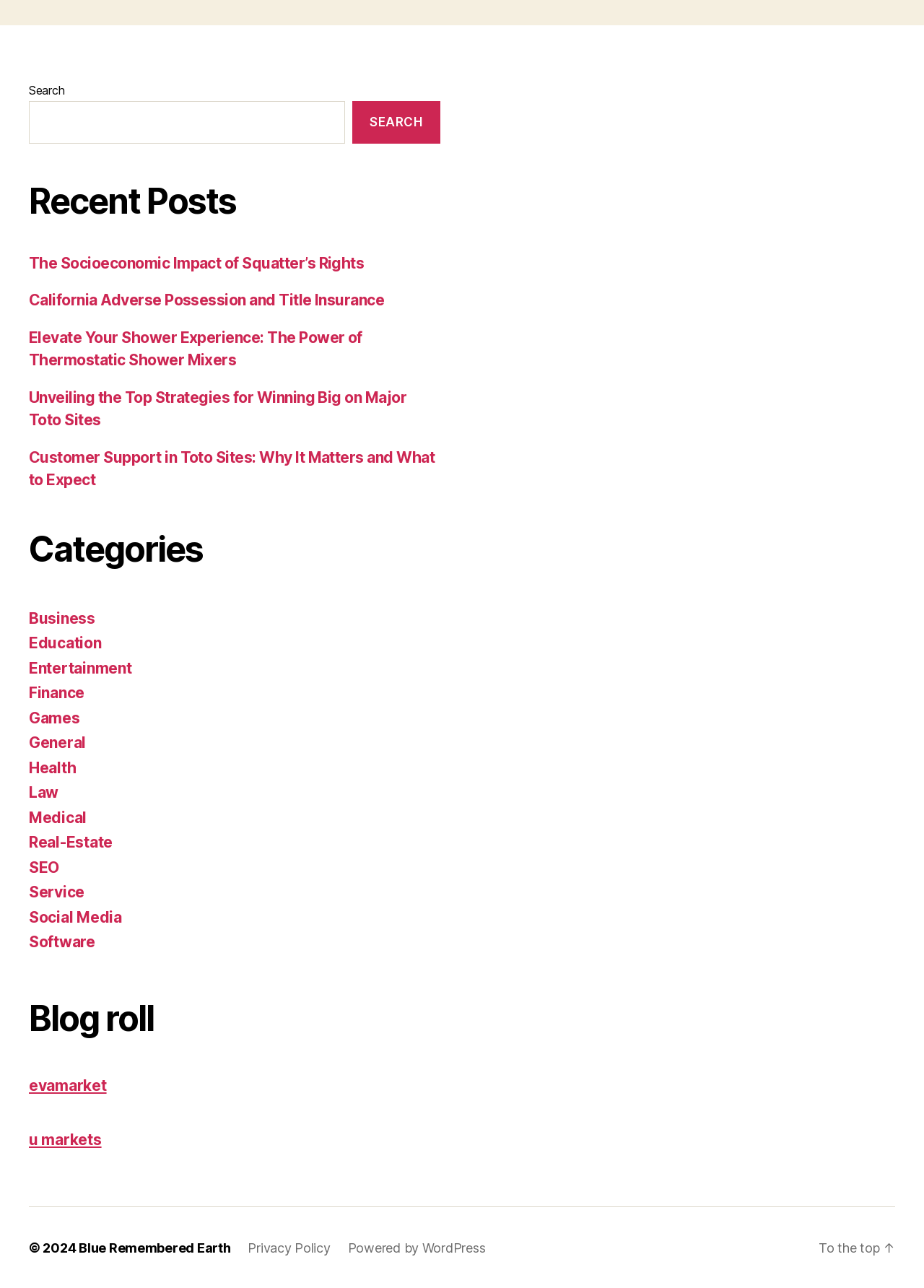Determine the bounding box coordinates of the clickable element necessary to fulfill the instruction: "Go to the blog roll". Provide the coordinates as four float numbers within the 0 to 1 range, i.e., [left, top, right, bottom].

[0.031, 0.774, 0.477, 0.808]